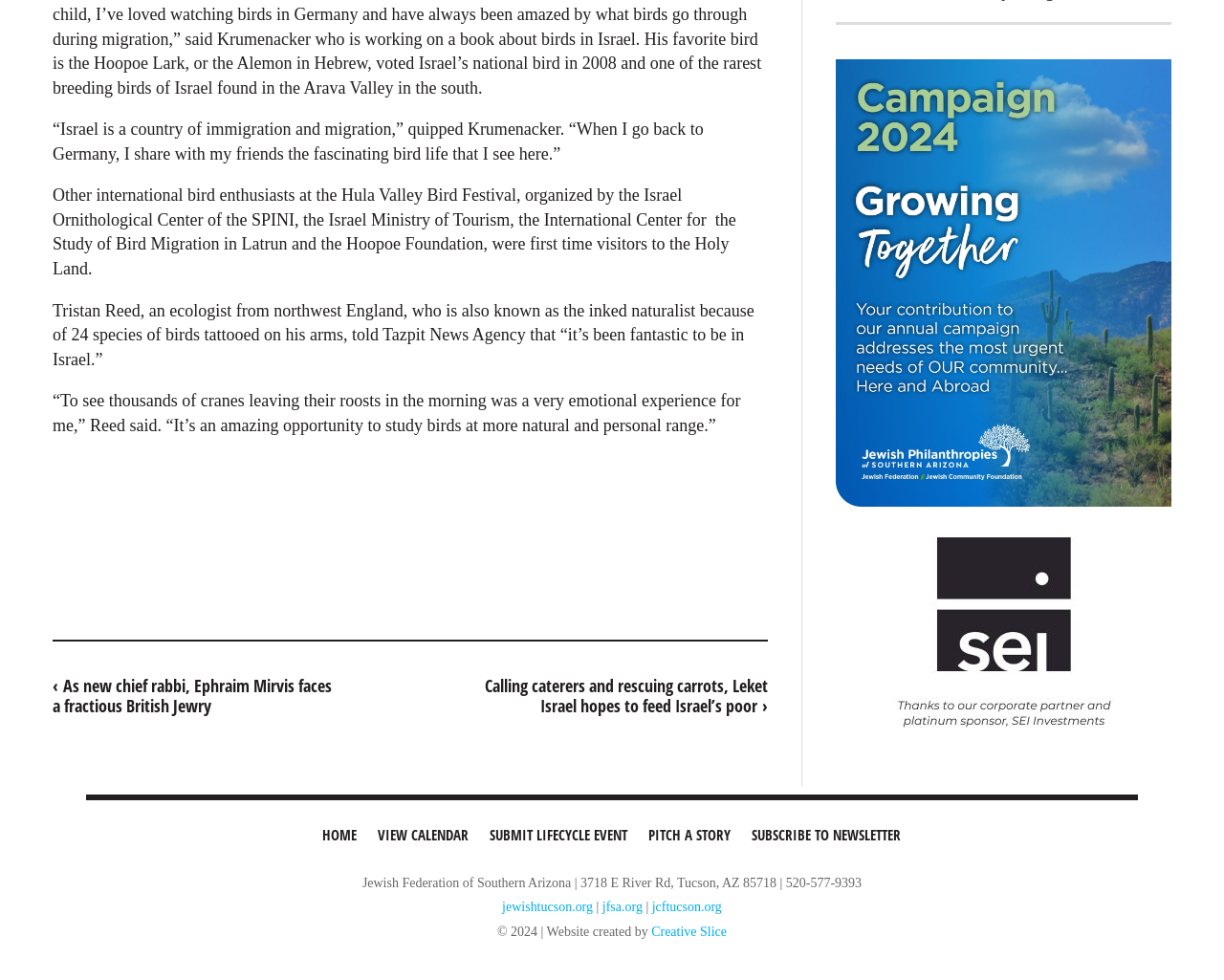Highlight the bounding box coordinates of the element that should be clicked to carry out the following instruction: "Read the article about 'Calling caterers and rescuing carrots, Leket Israel hopes to feed Israel’s poor'". The coordinates must be given as four float numbers ranging from 0 to 1, i.e., [left, top, right, bottom].

[0.394, 0.654, 0.627, 0.767]